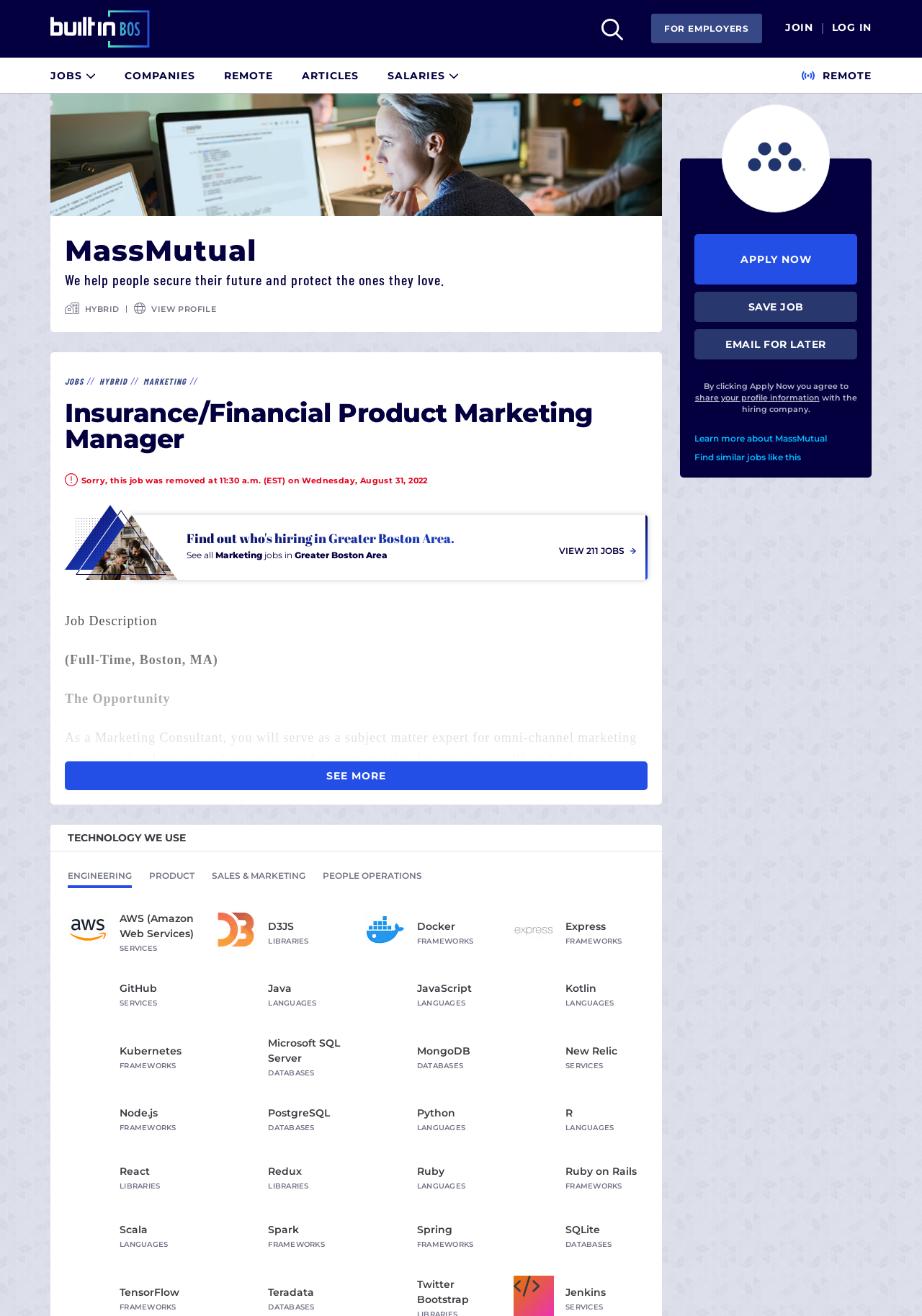Provide the bounding box coordinates for the UI element that is described by this text: "Open Search". The coordinates should be in the form of four float numbers between 0 and 1: [left, top, right, bottom].

[0.637, 0.0, 0.691, 0.044]